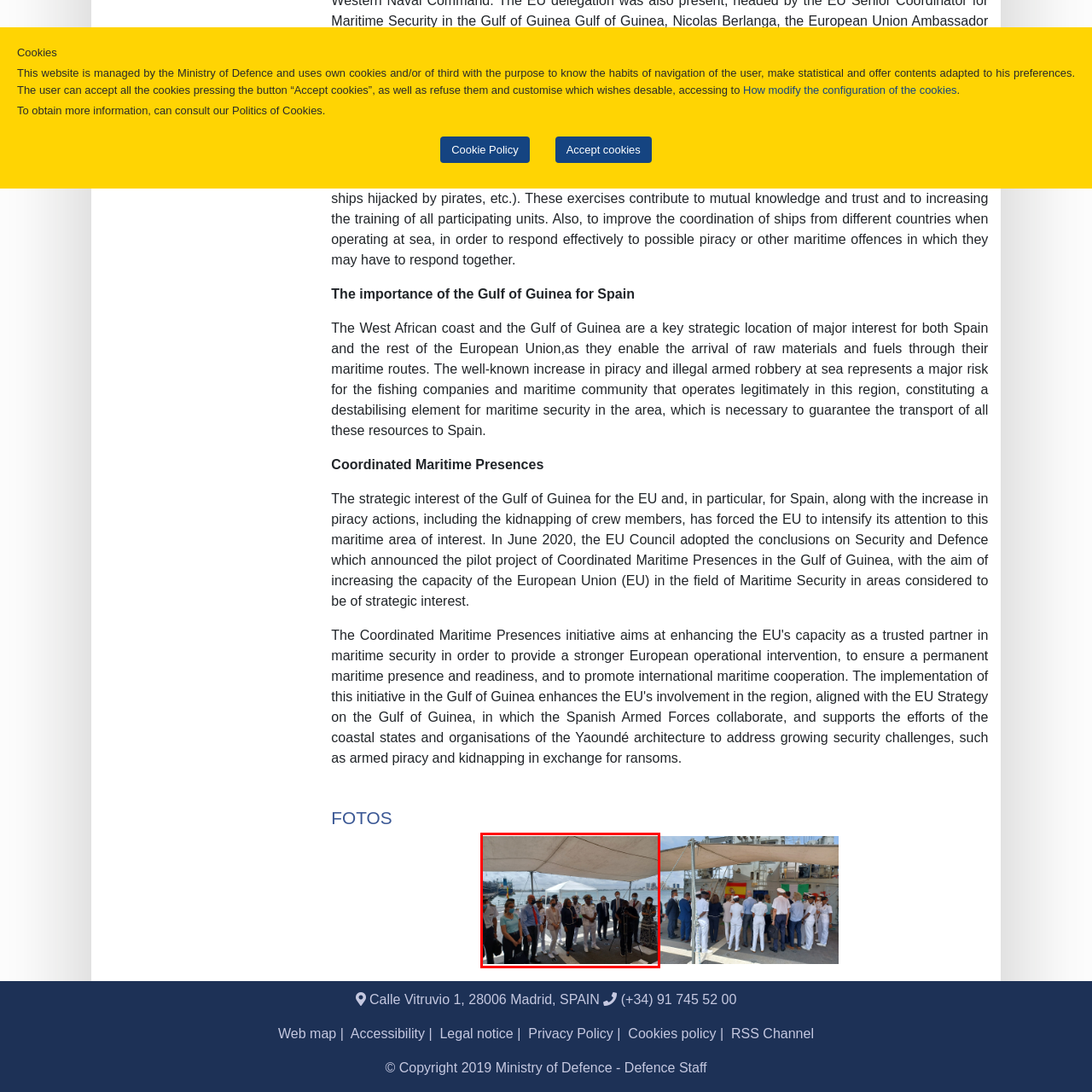Focus on the section encased in the red border, What are the attendees wearing to indicate health protocols? Give your response as a single word or phrase.

Face masks